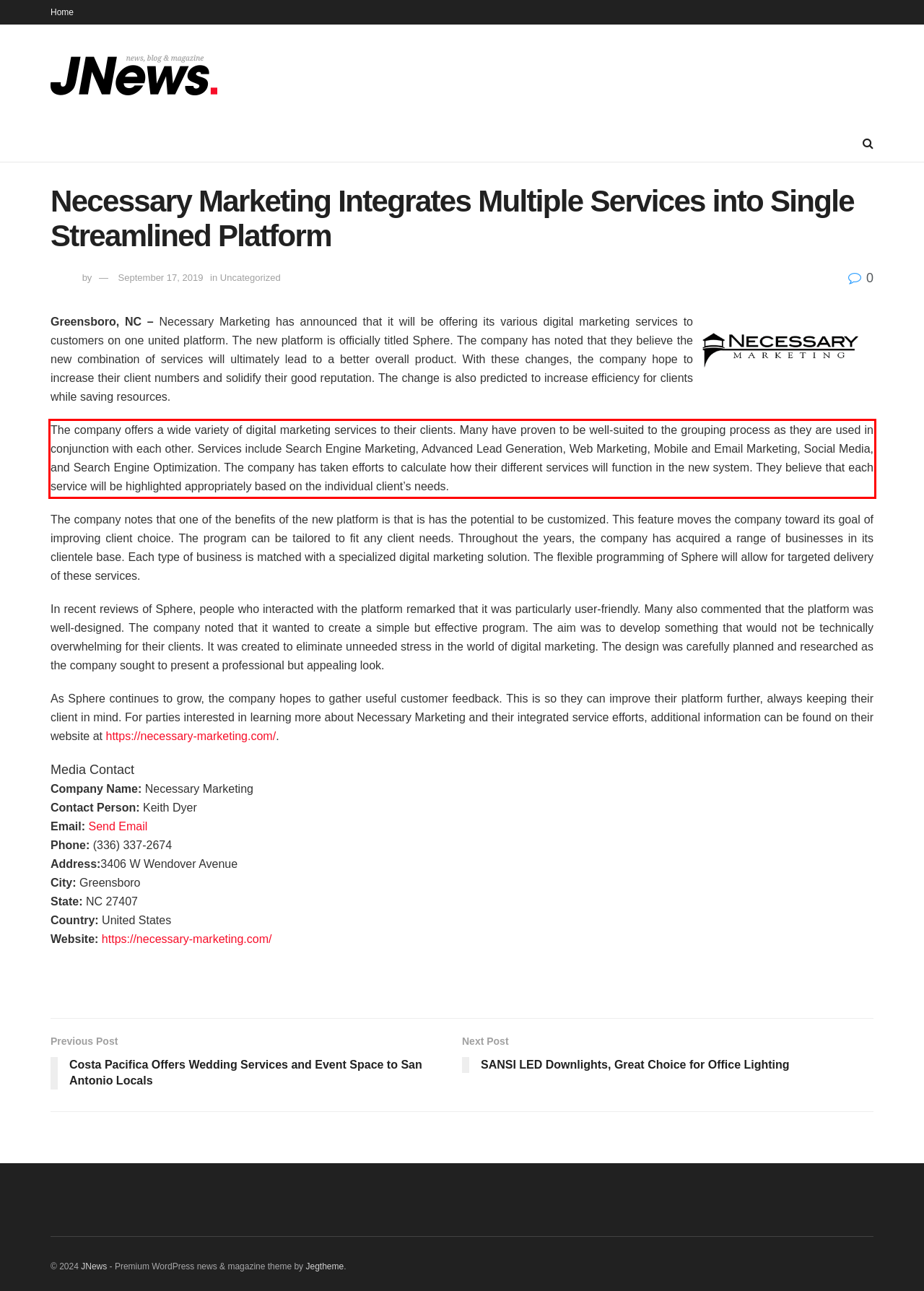You are provided with a webpage screenshot that includes a red rectangle bounding box. Extract the text content from within the bounding box using OCR.

The company offers a wide variety of digital marketing services to their clients. Many have proven to be well-suited to the grouping process as they are used in conjunction with each other. Services include Search Engine Marketing, Advanced Lead Generation, Web Marketing, Mobile and Email Marketing, Social Media, and Search Engine Optimization. The company has taken efforts to calculate how their different services will function in the new system. They believe that each service will be highlighted appropriately based on the individual client’s needs.